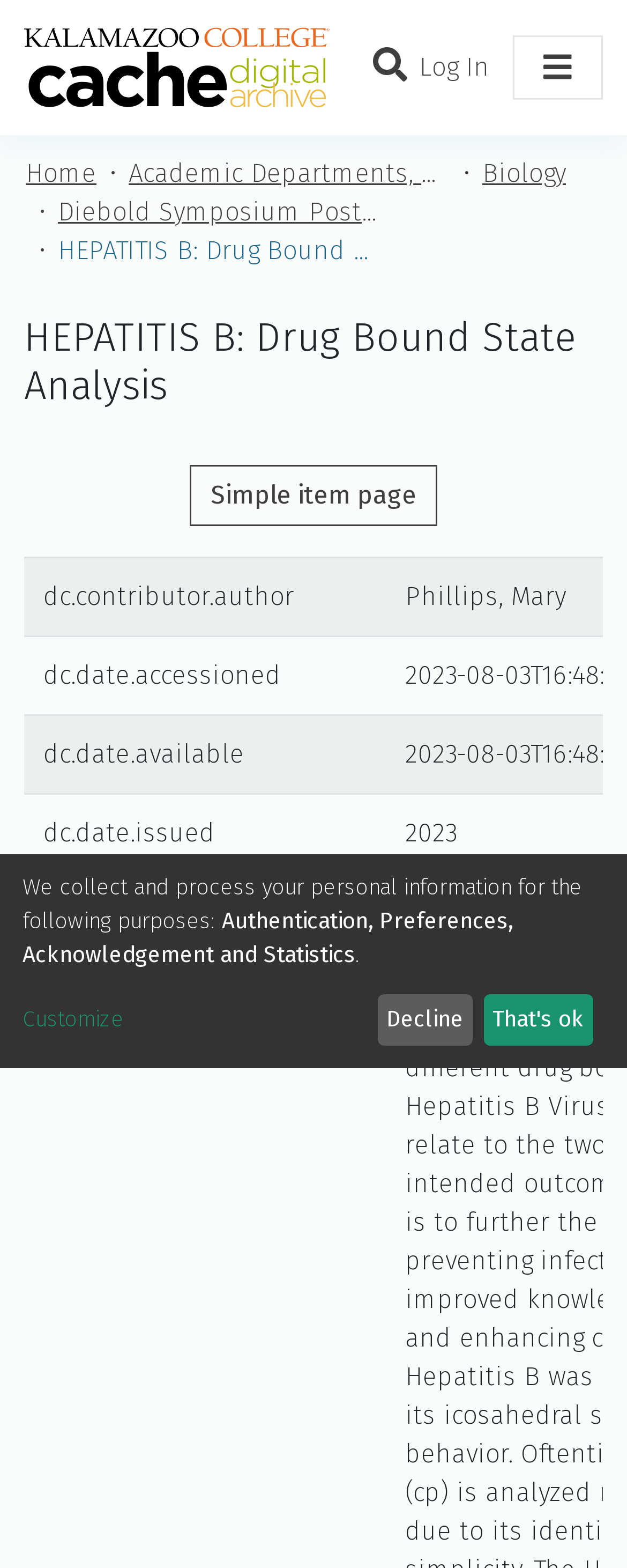What is the name of the research?
Refer to the image and give a detailed answer to the query.

The name of the research can be found in the heading element on the webpage, which is 'HEPATITIS B: Drug Bound State Analysis'.